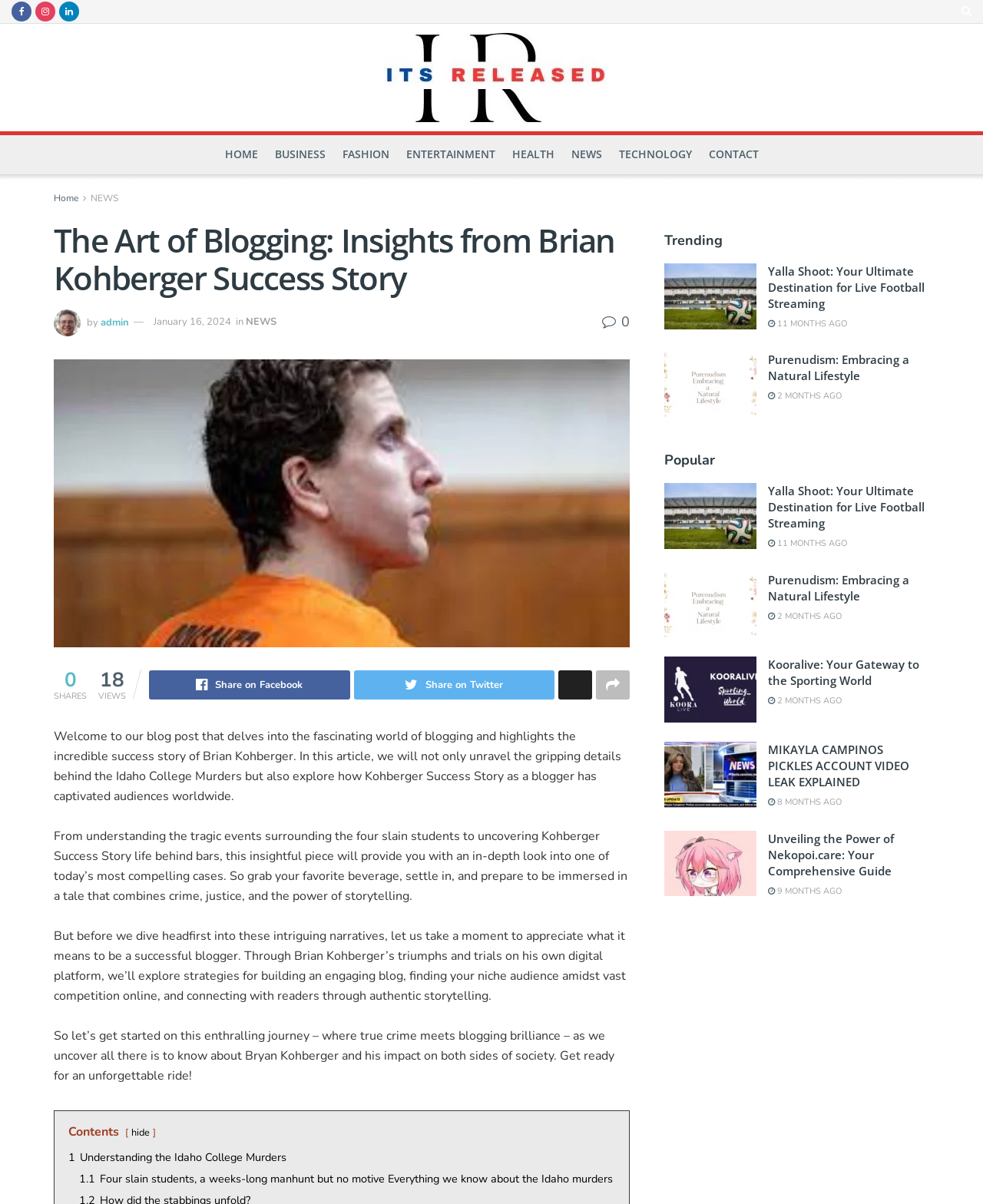What is the name of the platform mentioned for live football streaming?
Please provide a single word or phrase answer based on the image.

Yalla Shoot